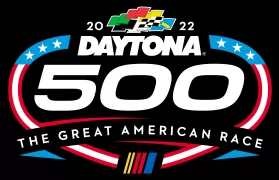What is the background color of the logo?
From the screenshot, supply a one-word or short-phrase answer.

Black